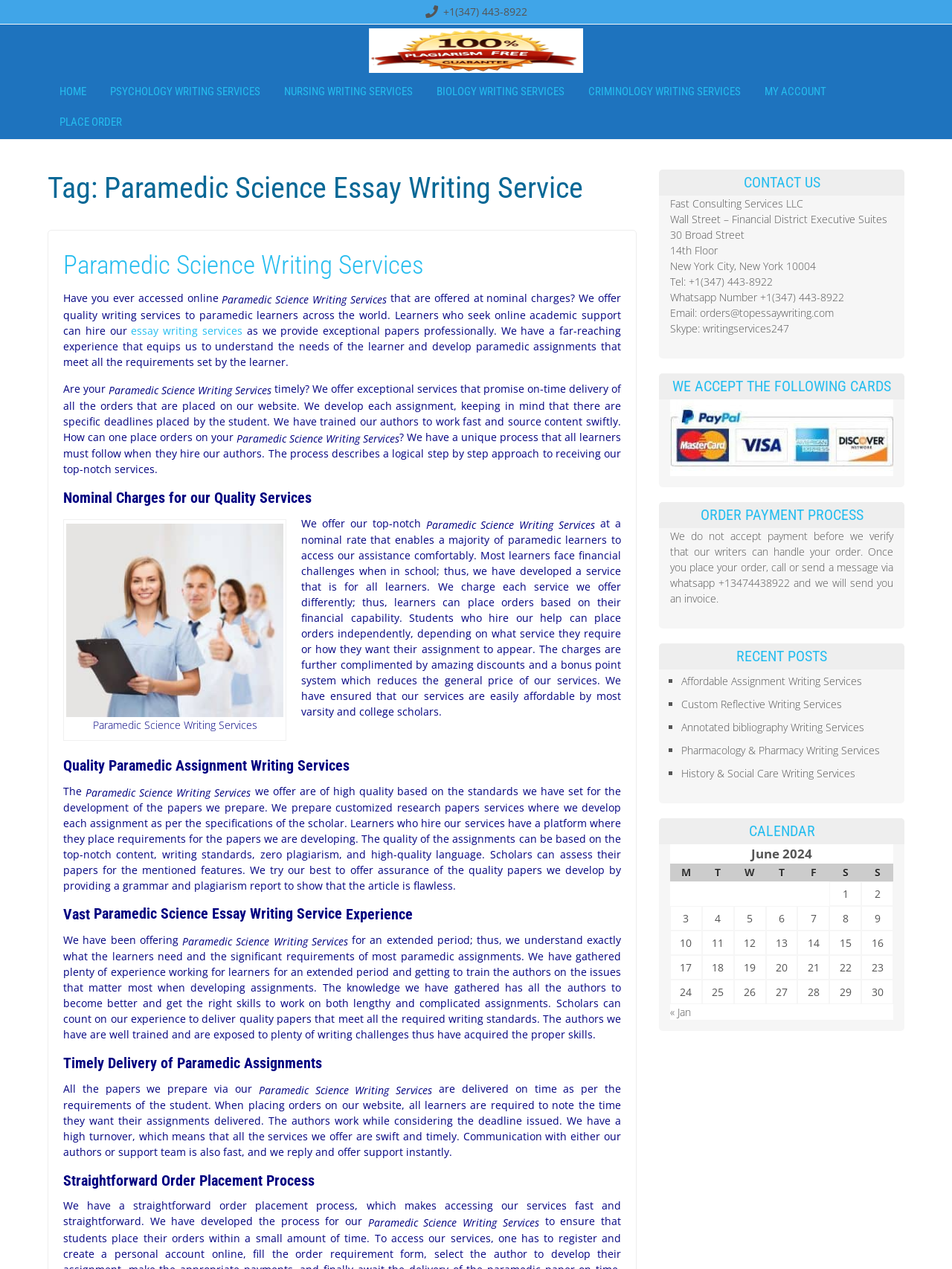Given the element description "Custom Reflective Writing Services" in the screenshot, predict the bounding box coordinates of that UI element.

[0.716, 0.549, 0.884, 0.561]